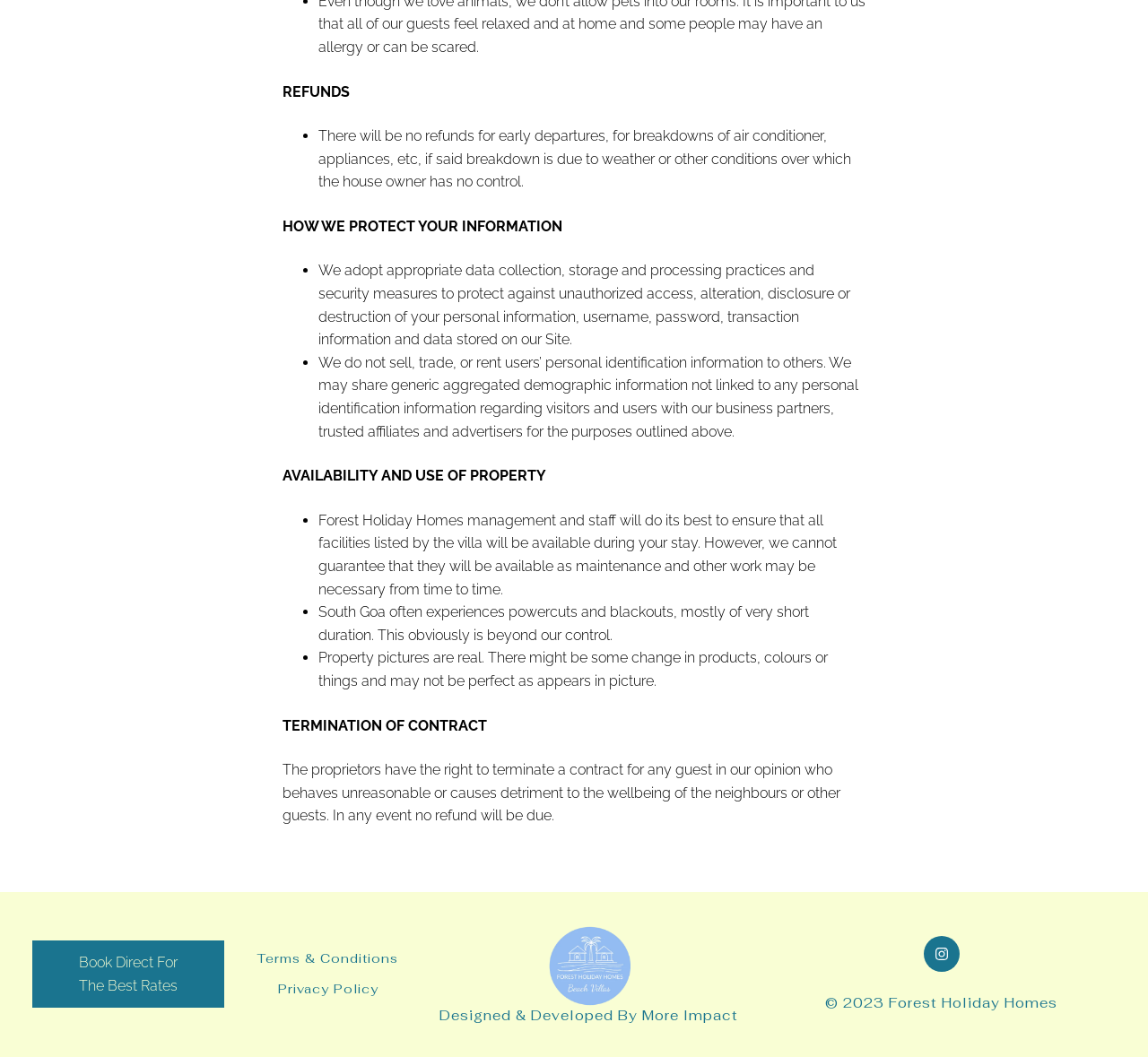What is the purpose of sharing demographic information?
Answer the question using a single word or phrase, according to the image.

For business partners